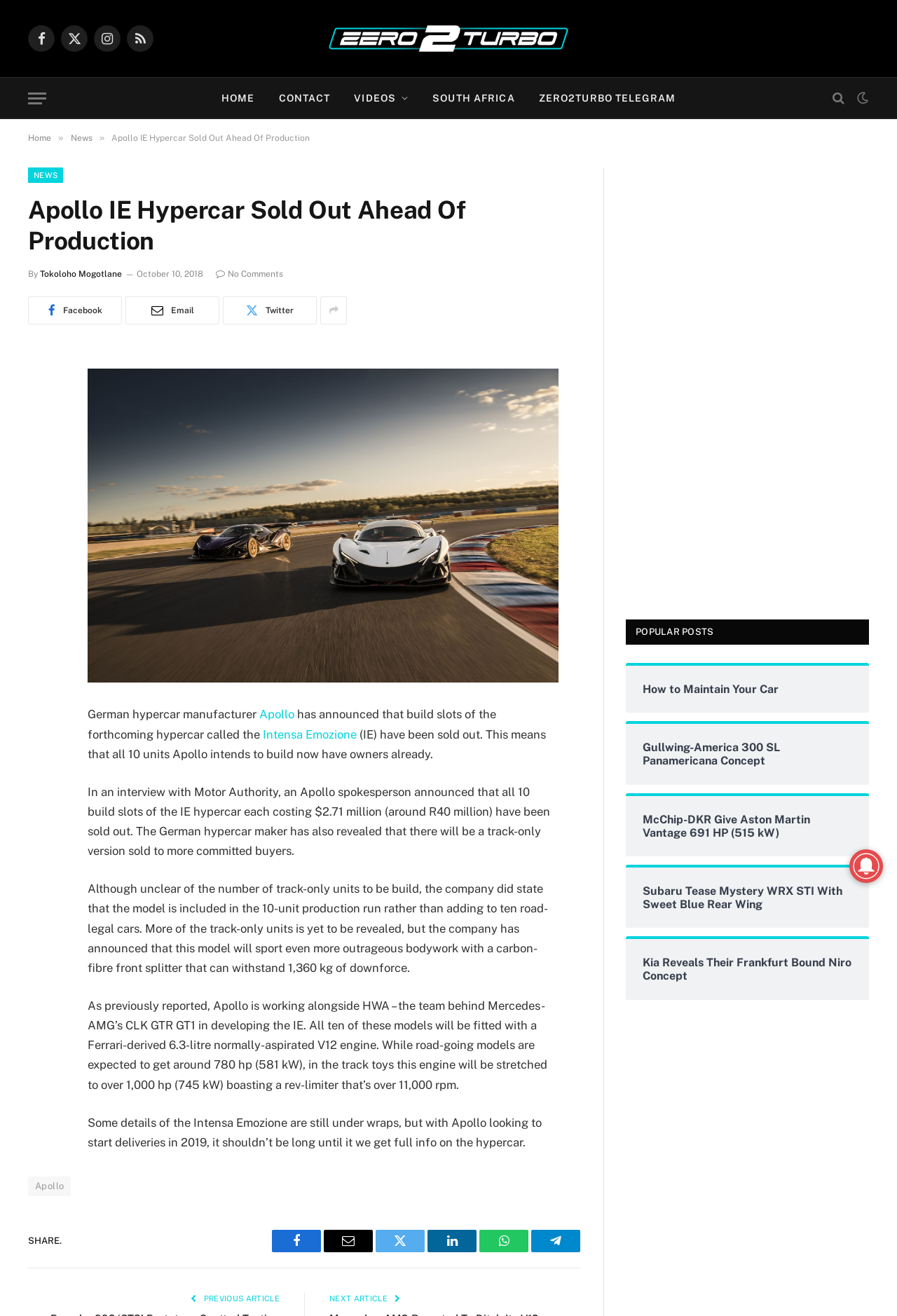Based on the provided description, "Intensa Emozione", find the bounding box of the corresponding UI element in the screenshot.

[0.293, 0.552, 0.398, 0.563]